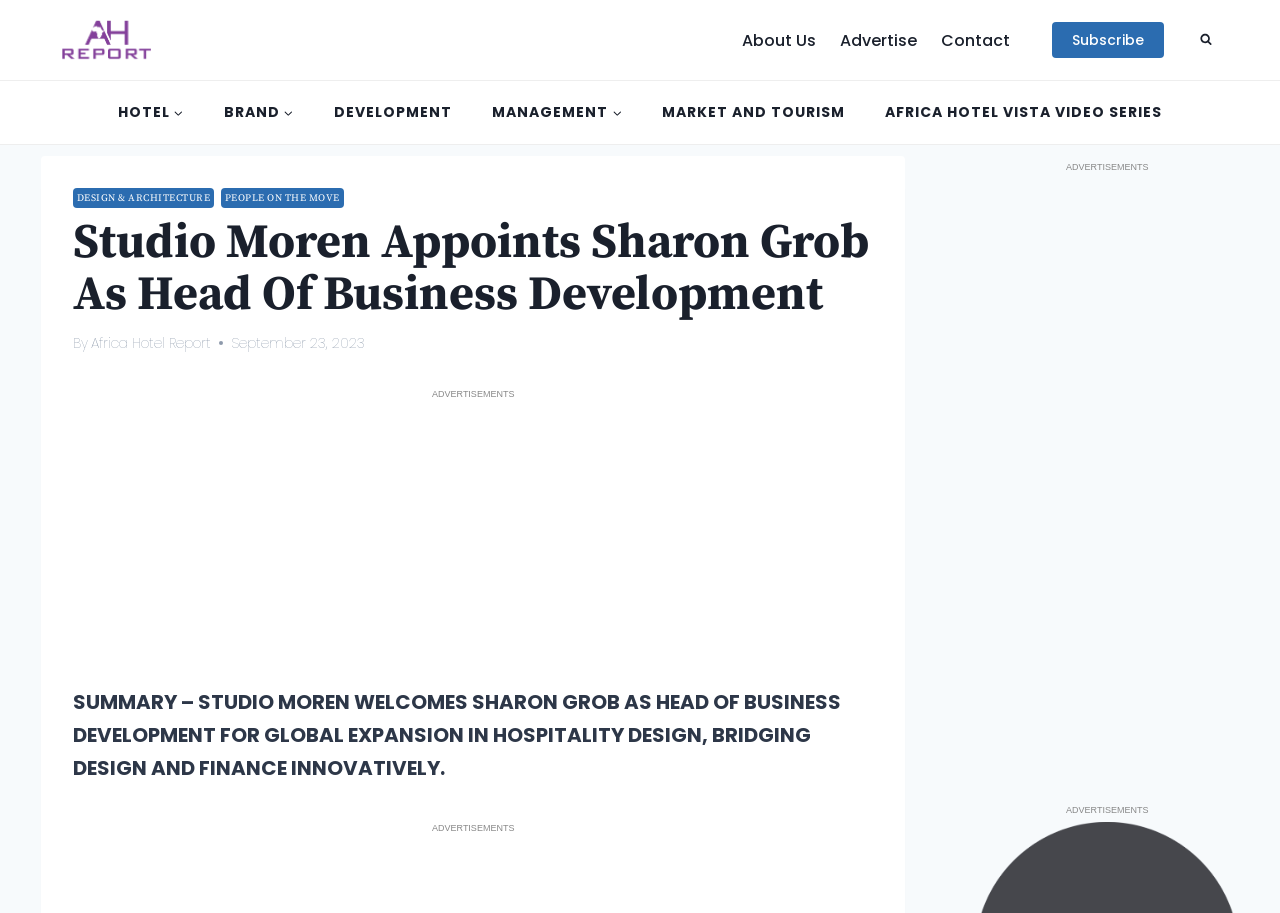Determine the bounding box for the described UI element: "Contact".

[0.726, 0.015, 0.799, 0.072]